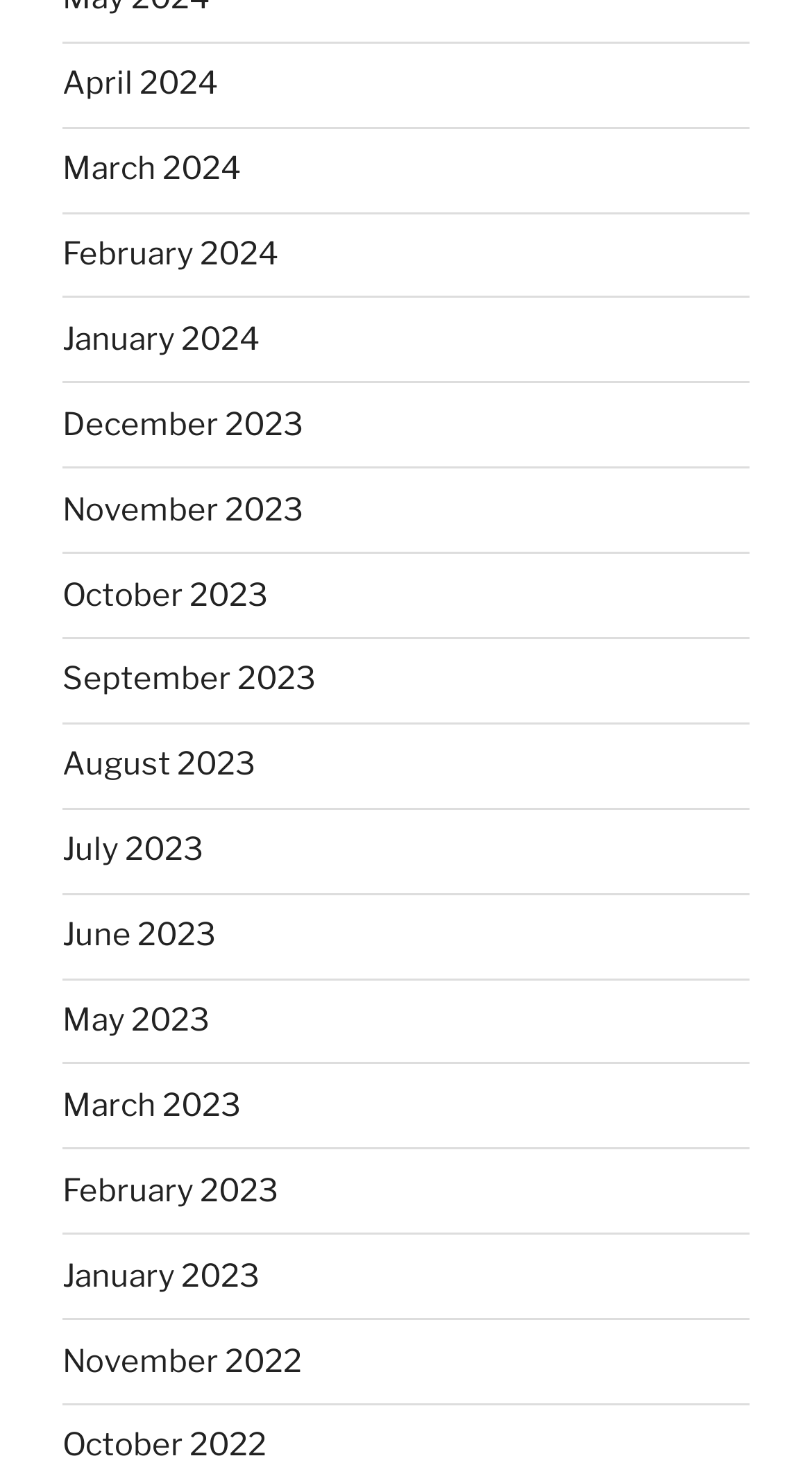Based on the element description: "July 2023", identify the bounding box coordinates for this UI element. The coordinates must be four float numbers between 0 and 1, listed as [left, top, right, bottom].

[0.077, 0.561, 0.251, 0.587]